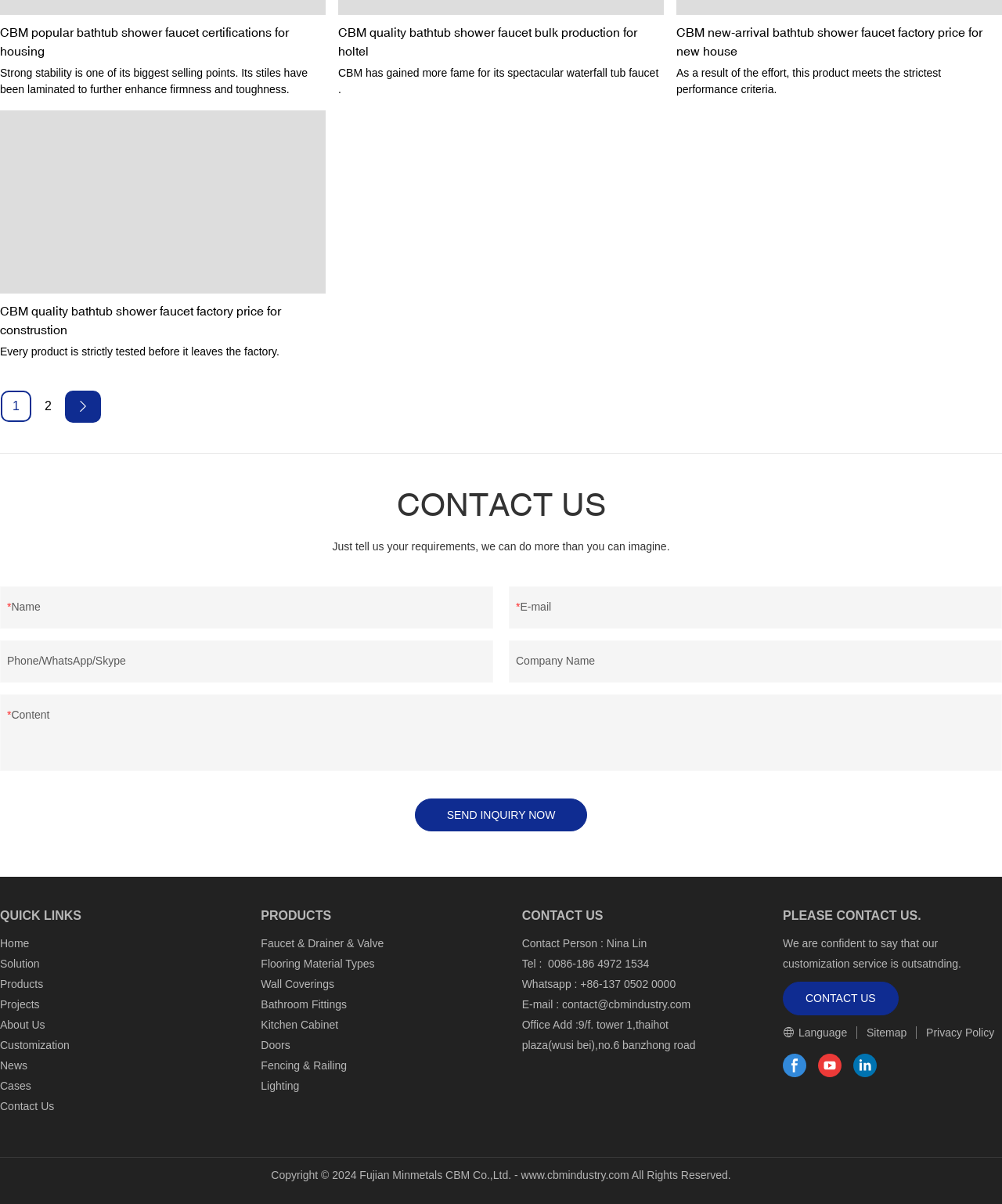Please locate the bounding box coordinates of the element that should be clicked to complete the given instruction: "Click on 'RELATED ARTICLES'".

None